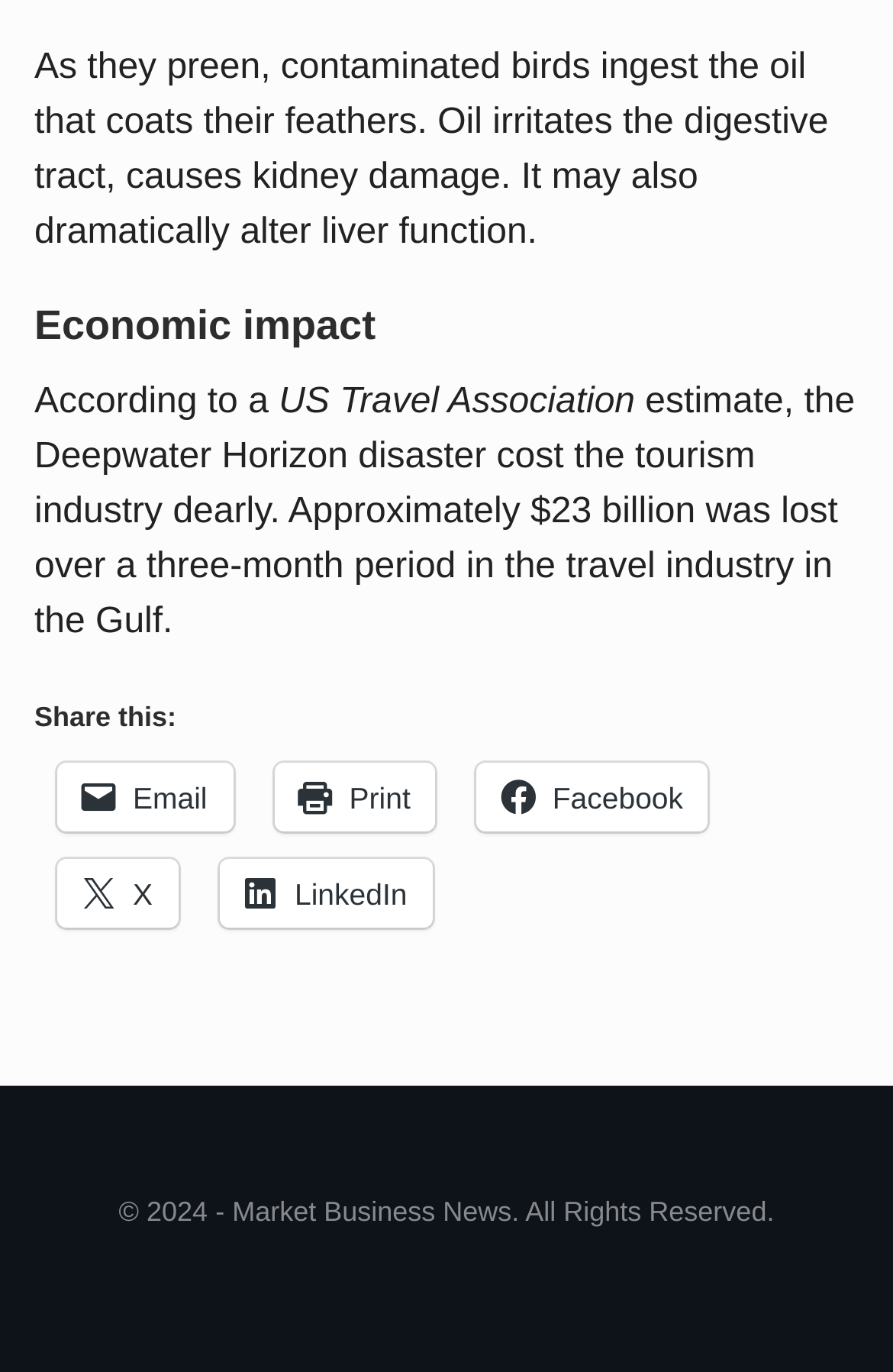What is the topic of the webpage?
From the image, provide a succinct answer in one word or a short phrase.

Oil spill impact